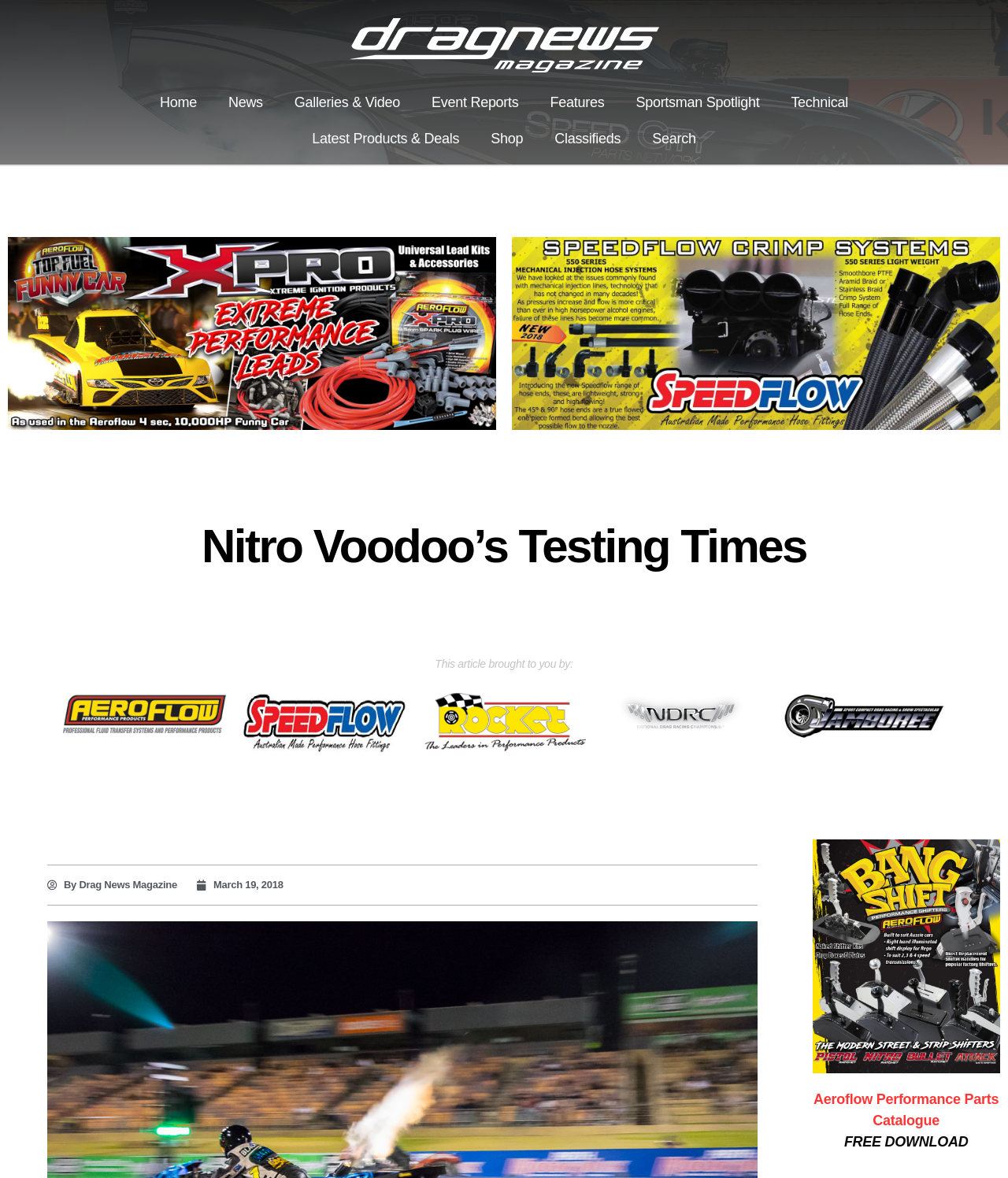Please find the bounding box coordinates of the clickable region needed to complete the following instruction: "Click on Home". The bounding box coordinates must consist of four float numbers between 0 and 1, i.e., [left, top, right, bottom].

[0.143, 0.072, 0.211, 0.102]